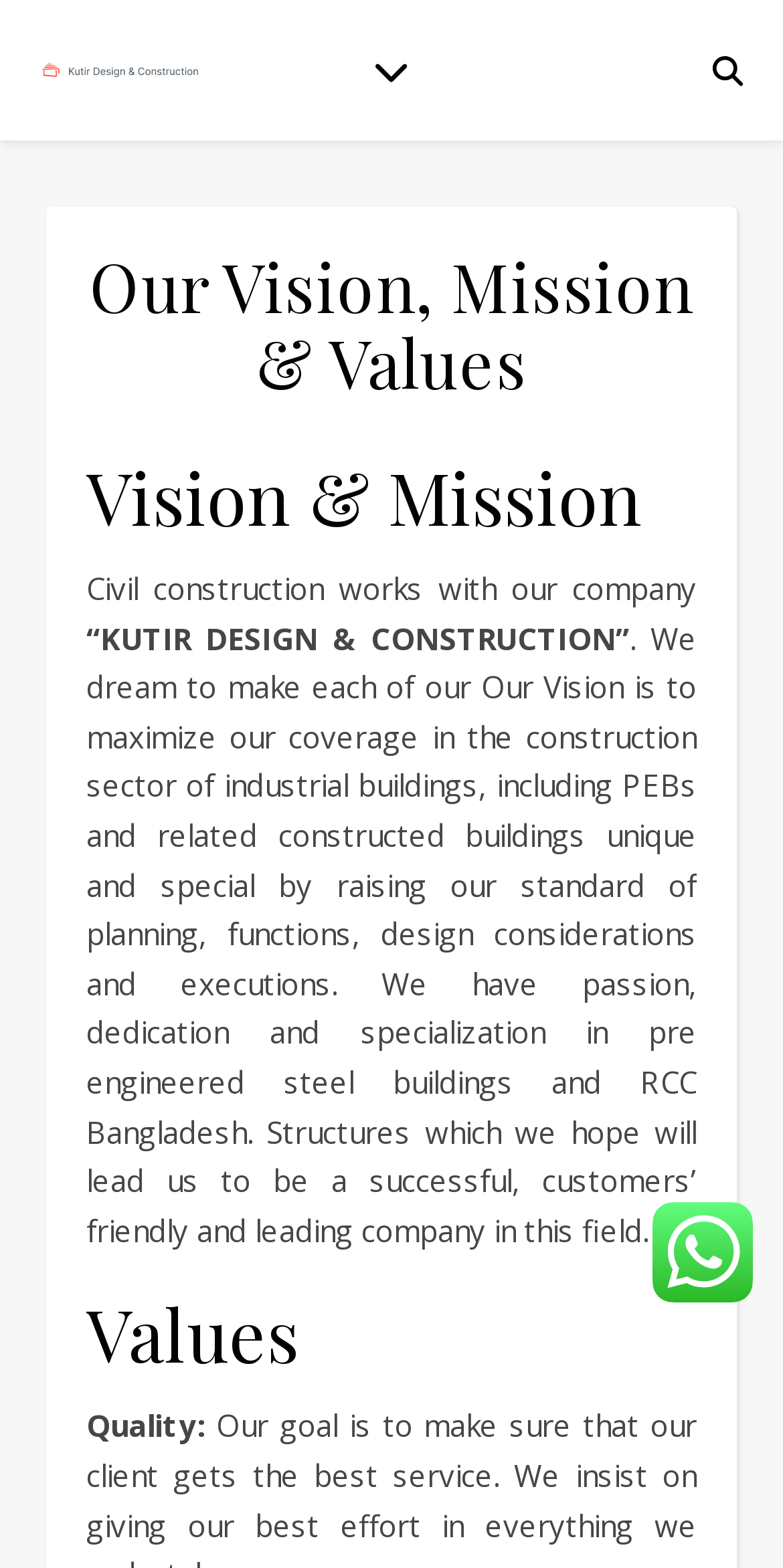How many images are present on the webpage?
Please provide a single word or phrase in response based on the screenshot.

2